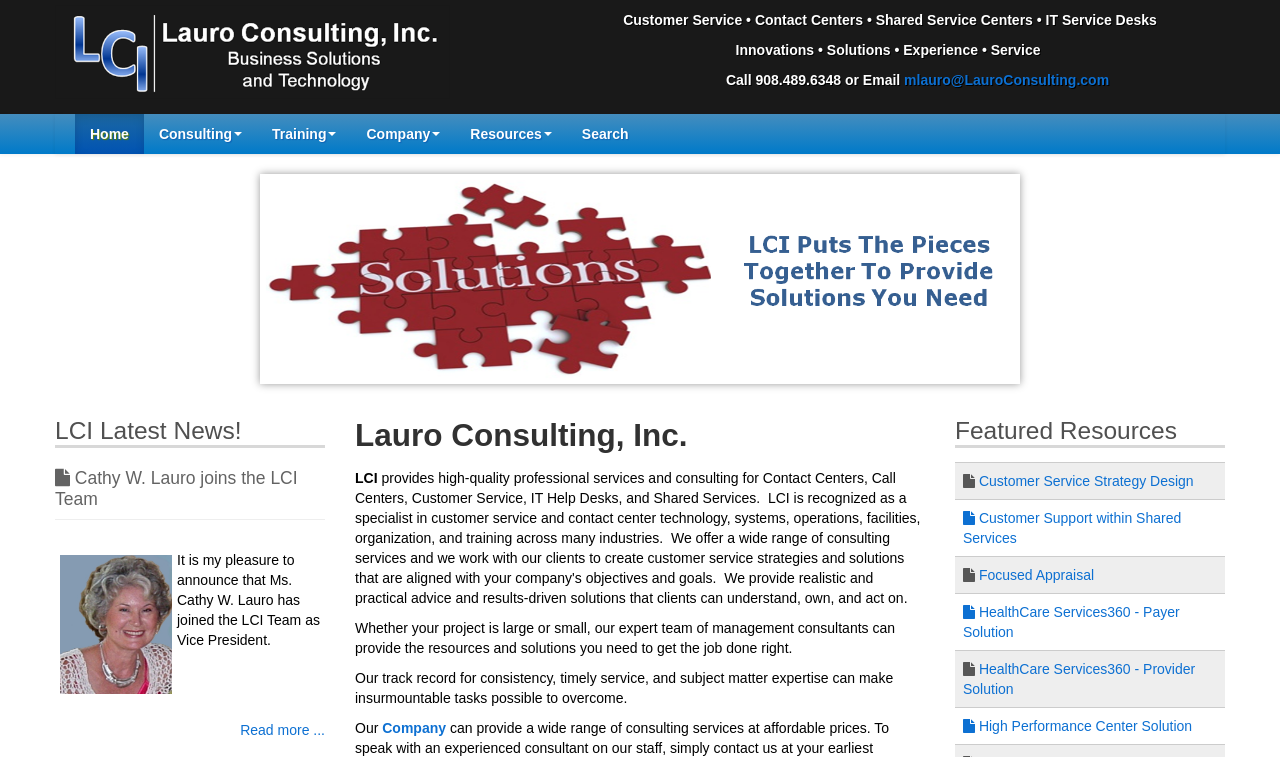Explain the features and main sections of the webpage comprehensively.

The webpage is about Lauro Consulting, a company that provides consulting services for contact centers, customer service, and shared service centers. At the top of the page, there is a logo image of Lauro Consulting, Inc. followed by a horizontal line of text that lists the company's services. Below this, there is a call-to-action section with a phone number and an email address.

The main content of the page is divided into two columns. On the left, there is a section titled "LCI Latest News!" with a heading and a brief article about Cathy W. Lauro joining the LCI Team as Vice President. Below this, there is a "Read more..." link. 

On the right, there is a section that describes Lauro Consulting, Inc. and its services. The company provides high-quality professional services and consulting for contact centers, call centers, customer service, IT help desks, and shared services. The text explains that LCI is recognized as a specialist in customer service and contact center technology, systems, operations, facilities, organization, and training across many industries. 

Further down, there is a section that highlights the company's consulting services, stating that they offer a wide range of services and have a track record of consistency, timely service, and subject matter expertise. 

At the bottom of the page, there is a section titled "Featured Resources" with a list of links to various resources, including customer service strategy design, customer support within shared services, and healthcare services solutions.